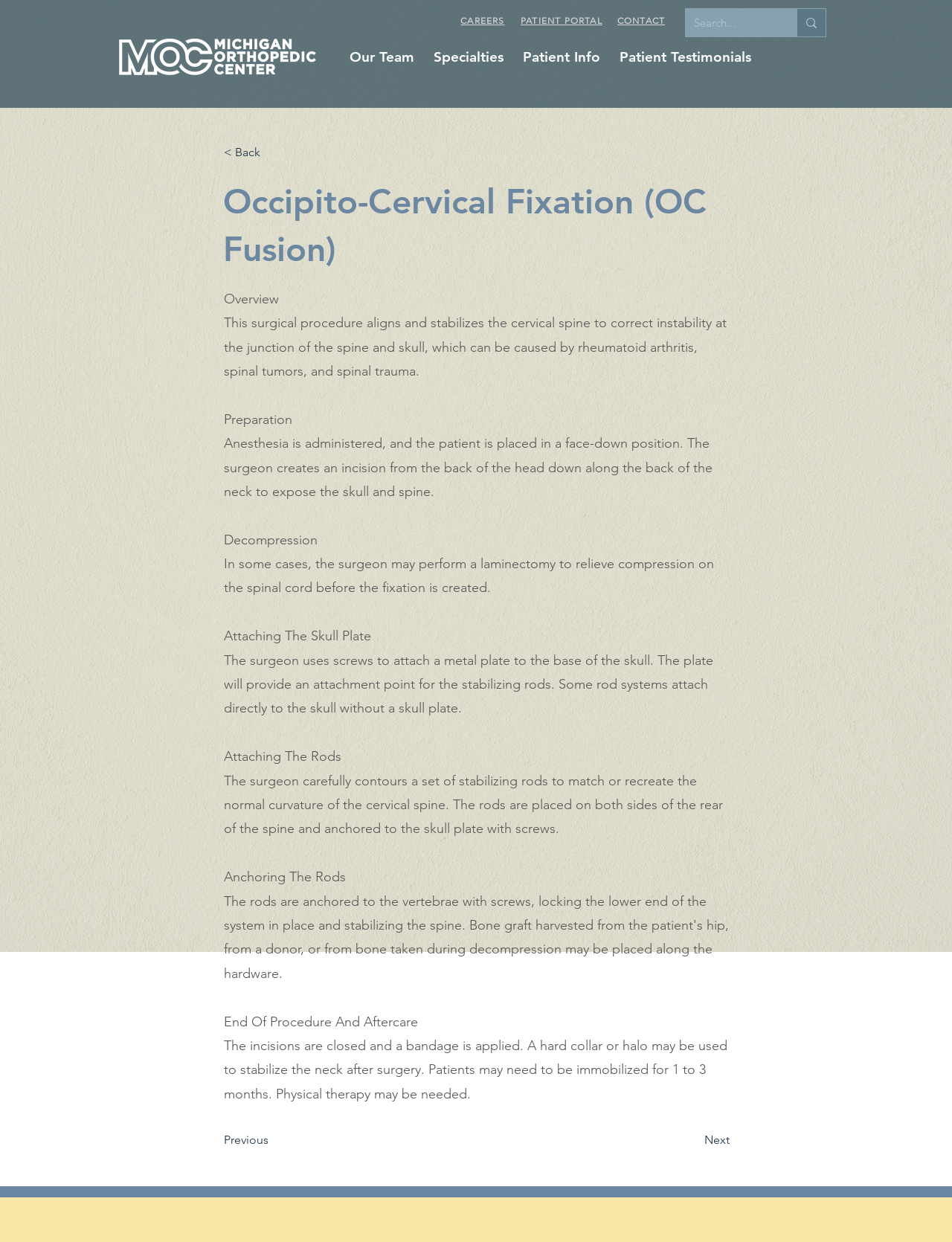Based on the element description, predict the bounding box coordinates (top-left x, top-left y, bottom-right x, bottom-right y) for the UI element in the screenshot: CAREERS

[0.452, 0.004, 0.562, 0.028]